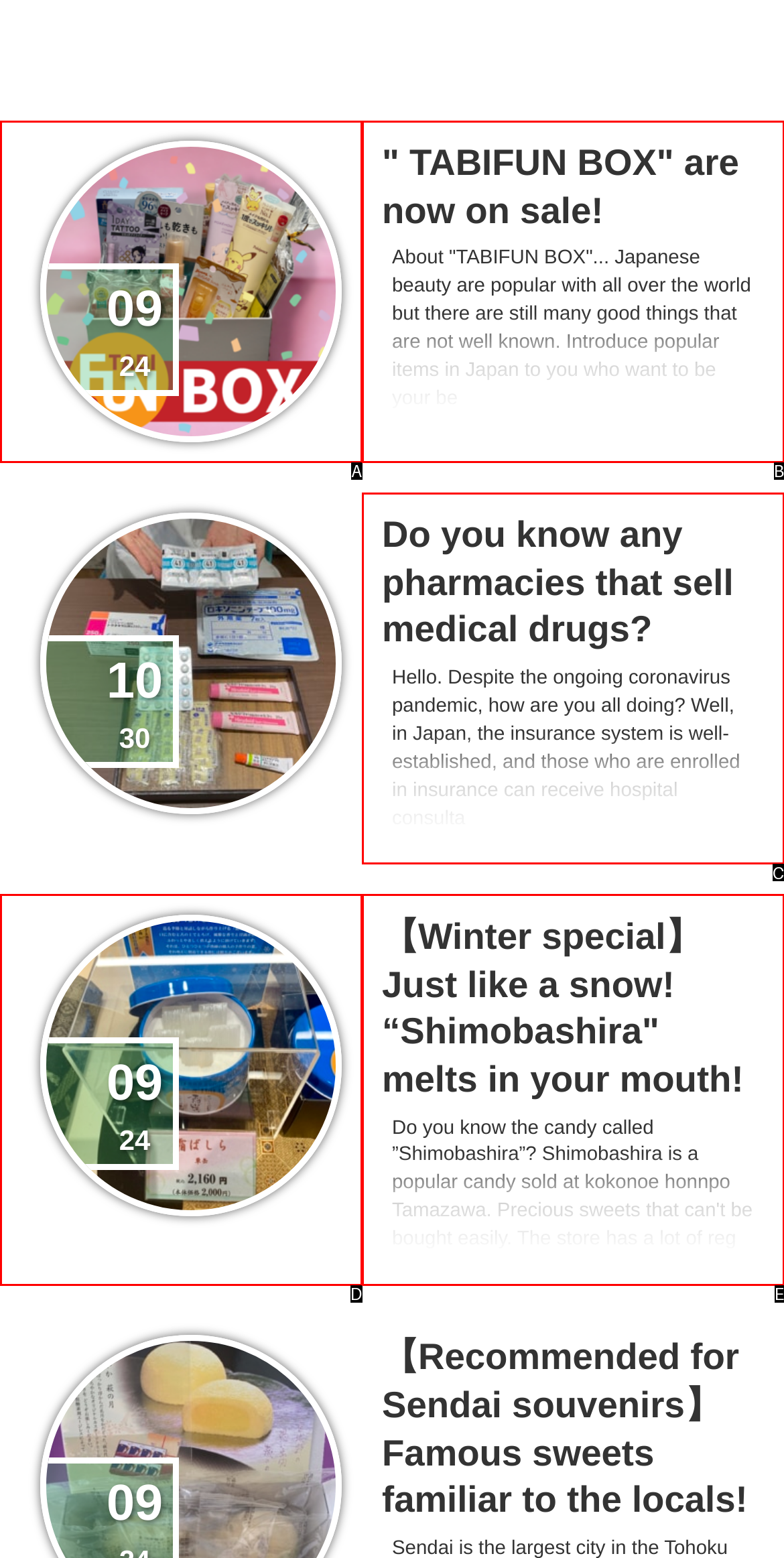Look at the description: 0924
Determine the letter of the matching UI element from the given choices.

A